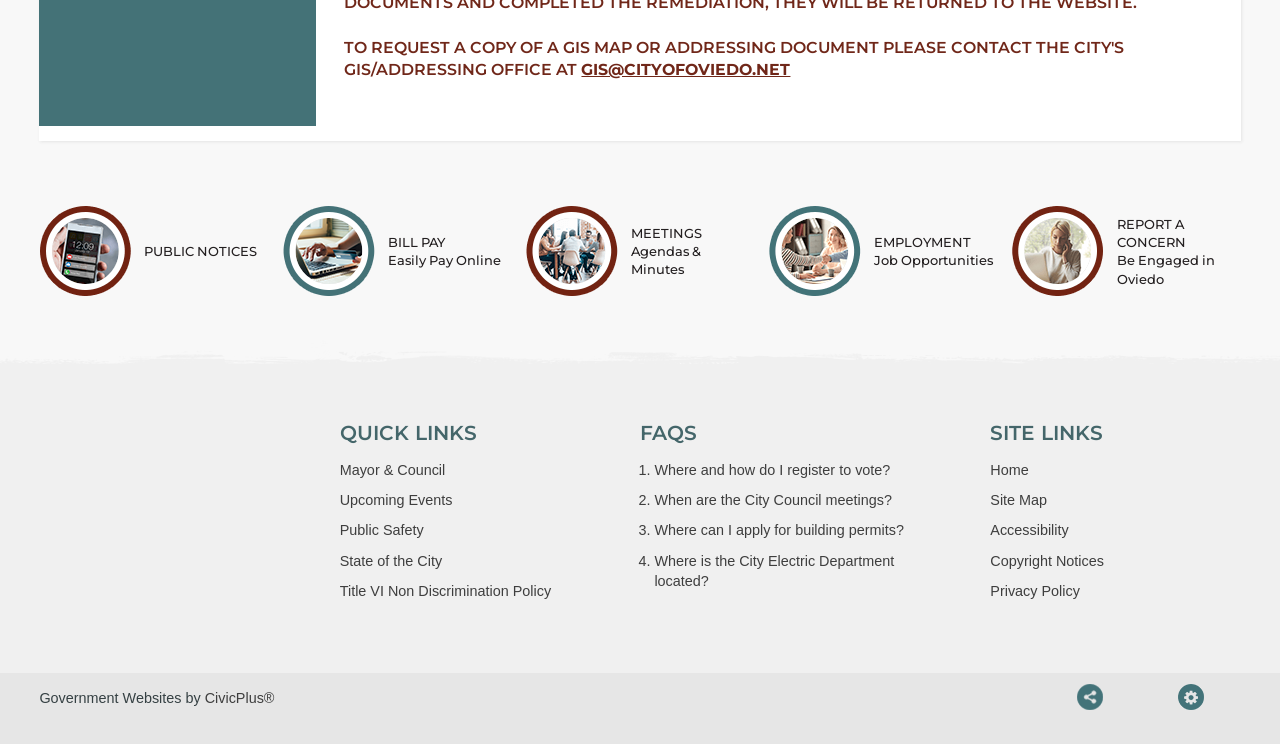Please identify the bounding box coordinates of the area that needs to be clicked to follow this instruction: "Contact the City's GIS/Addressing Office".

[0.454, 0.081, 0.618, 0.106]